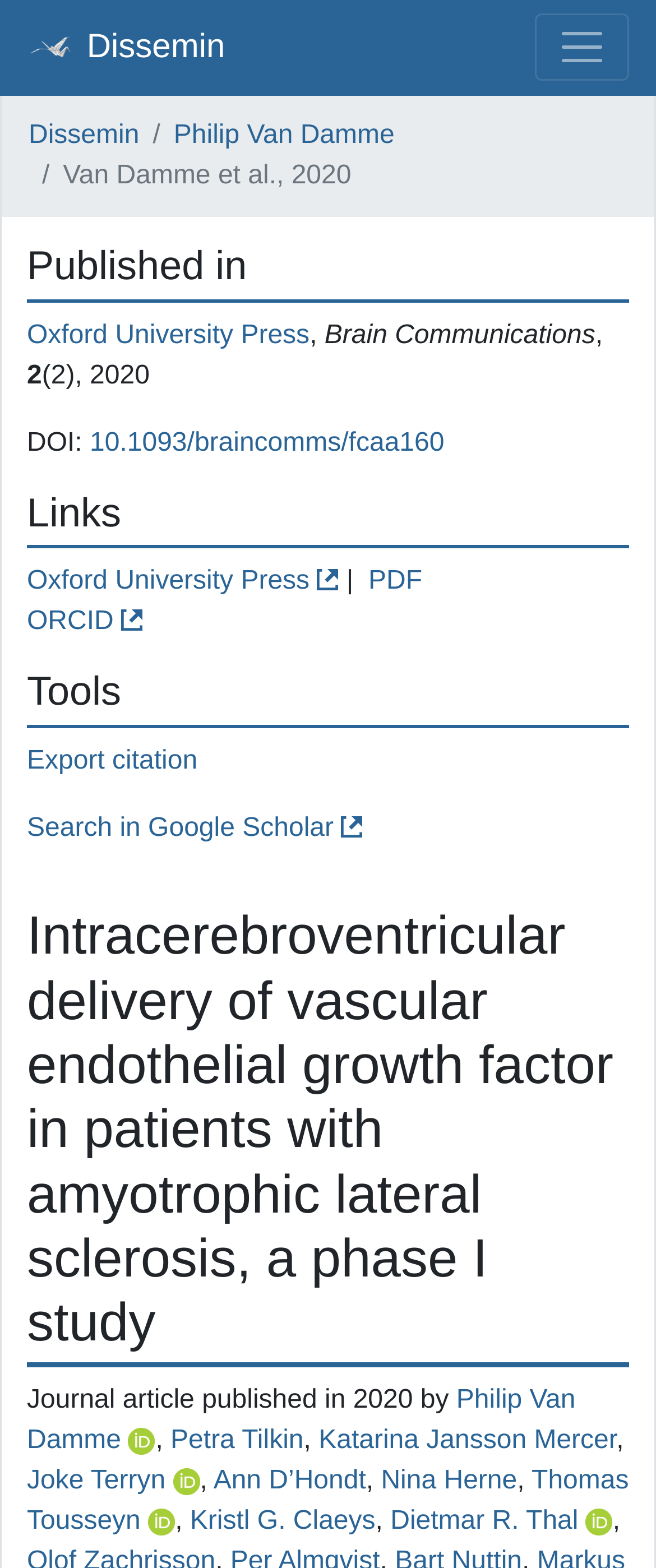Could you provide the bounding box coordinates for the portion of the screen to click to complete this instruction: "Toggle navigation"?

[0.815, 0.009, 0.959, 0.052]